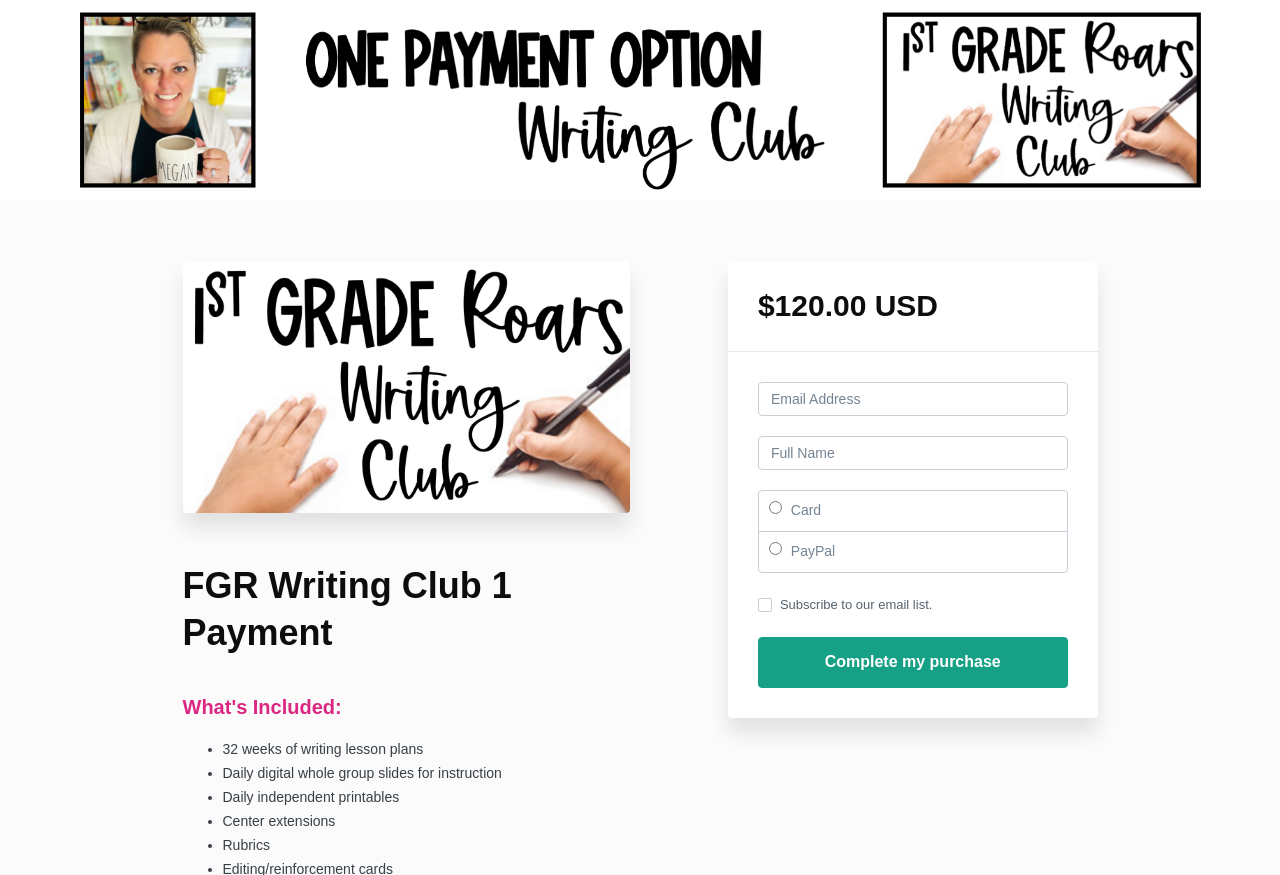What is the purpose of the button at the bottom of the page?
Utilize the information in the image to give a detailed answer to the question.

The button element at the bottom of the page has the text 'Complete my purchase' which suggests that its purpose is to complete the purchase of the product. The button has a bounding box coordinate of [0.592, 0.728, 0.834, 0.786].